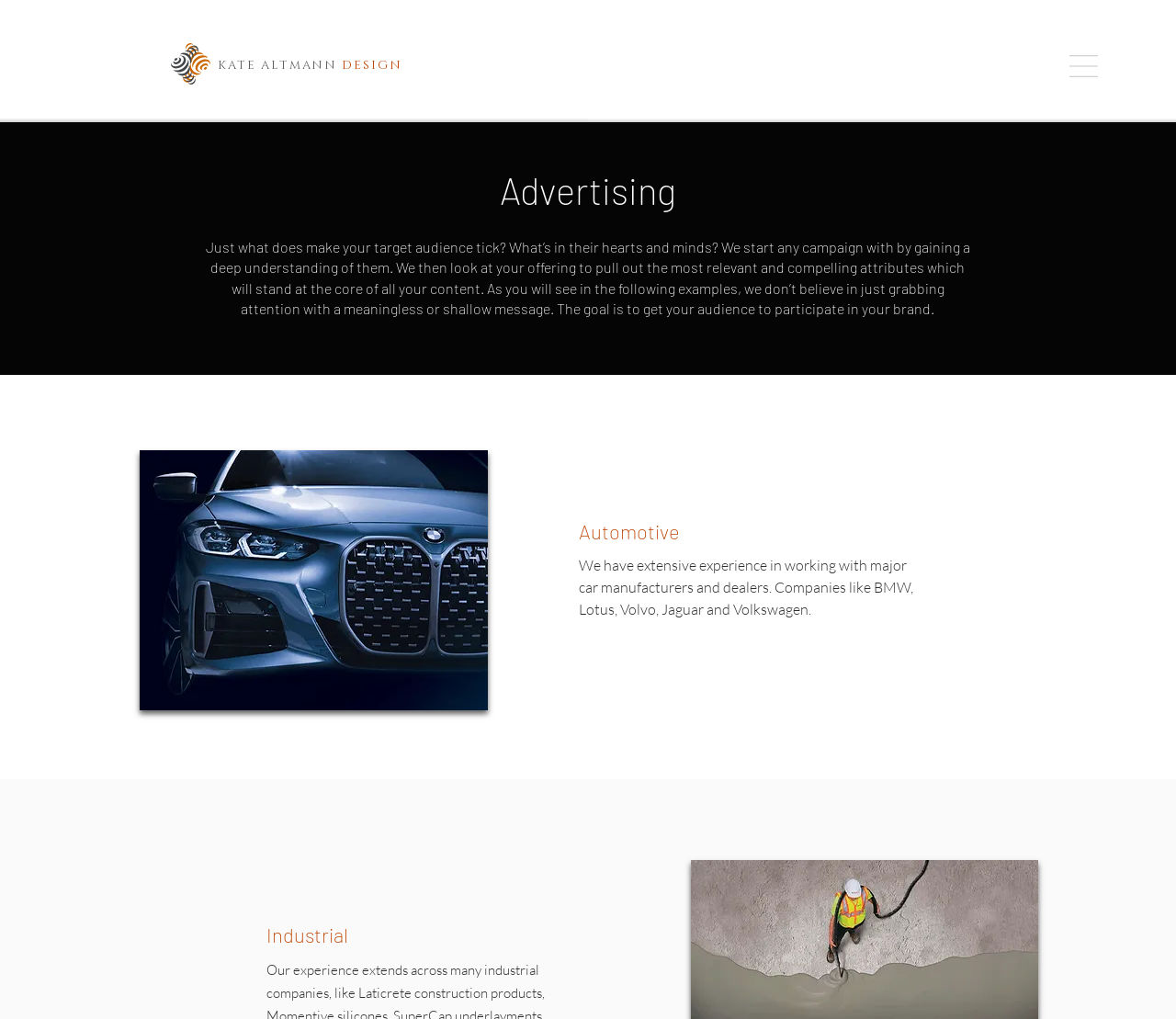How many car manufacturers are mentioned?
Please utilize the information in the image to give a detailed response to the question.

The number of car manufacturers mentioned is obtained from the StaticText element which mentions companies like BMW, Lotus, Volvo, Jaguar, and Volkswagen, indicating that there are 5 car manufacturers mentioned.